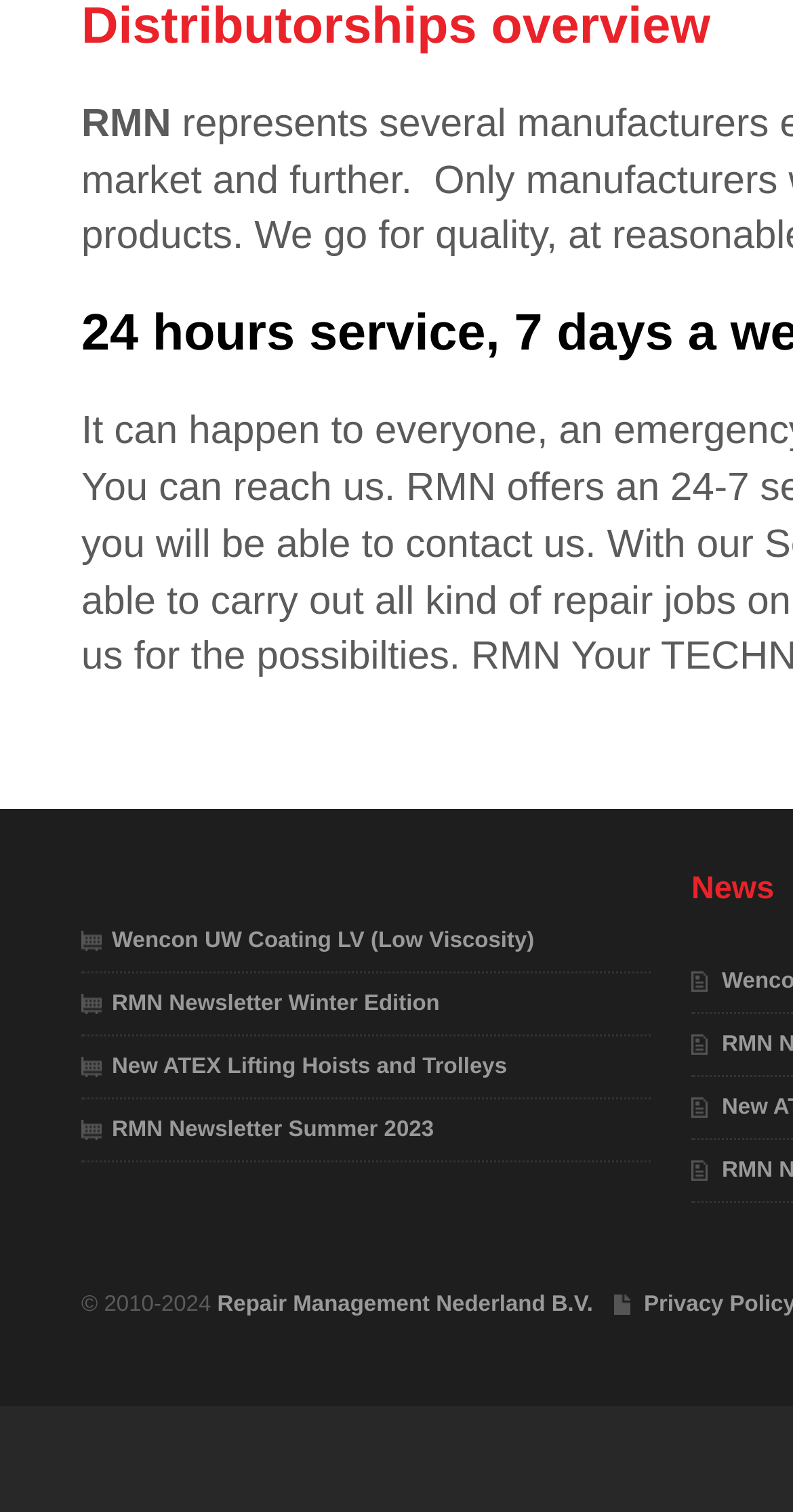Give a one-word or one-phrase response to the question: 
What is the copyright year range?

2010-2024